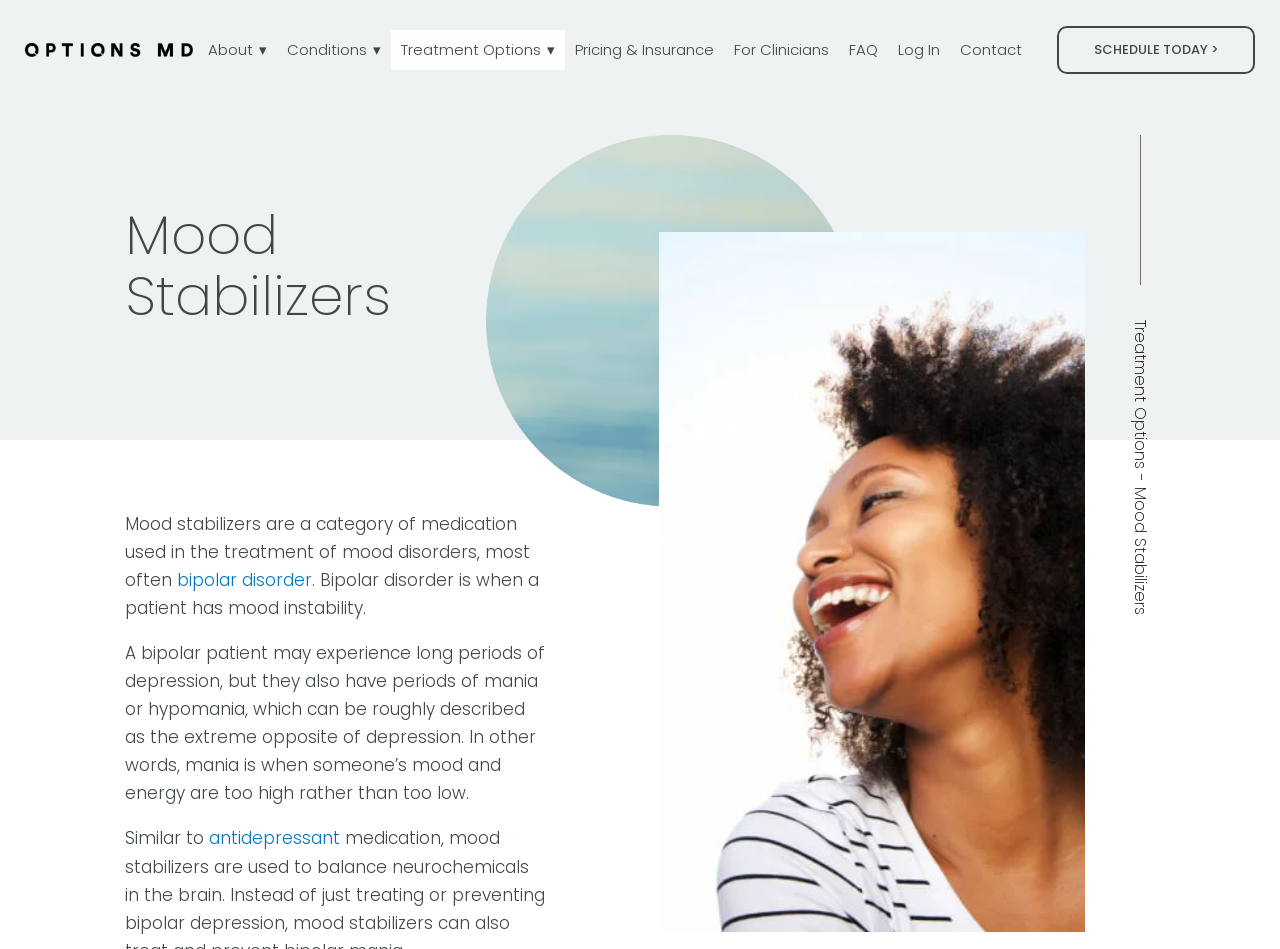Please identify the bounding box coordinates of the element that needs to be clicked to perform the following instruction: "Explore Treatment Options".

[0.306, 0.032, 0.442, 0.074]